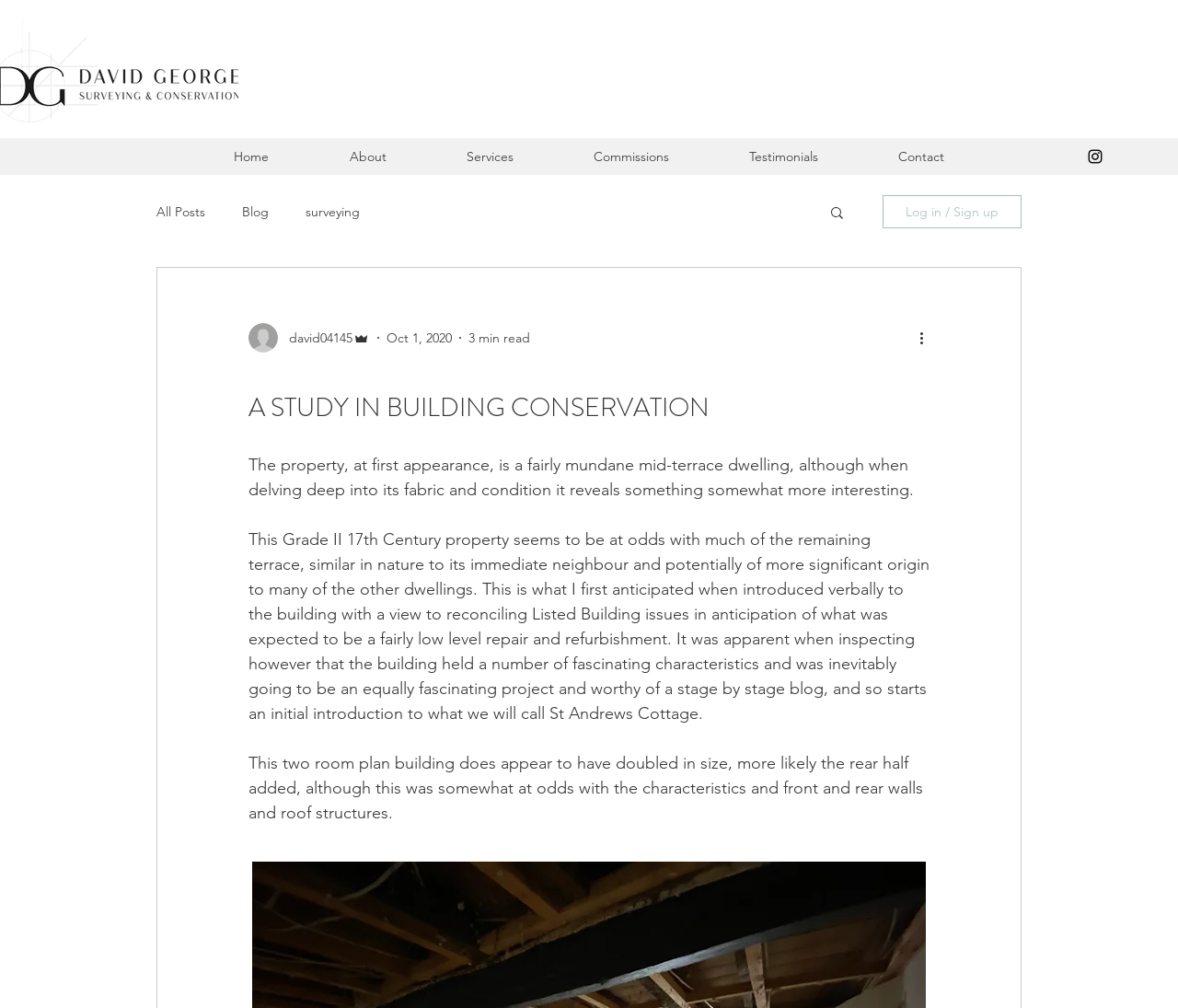Using the format (top-left x, top-left y, bottom-right x, bottom-right y), provide the bounding box coordinates for the described UI element. All values should be floating point numbers between 0 and 1: About Us

None